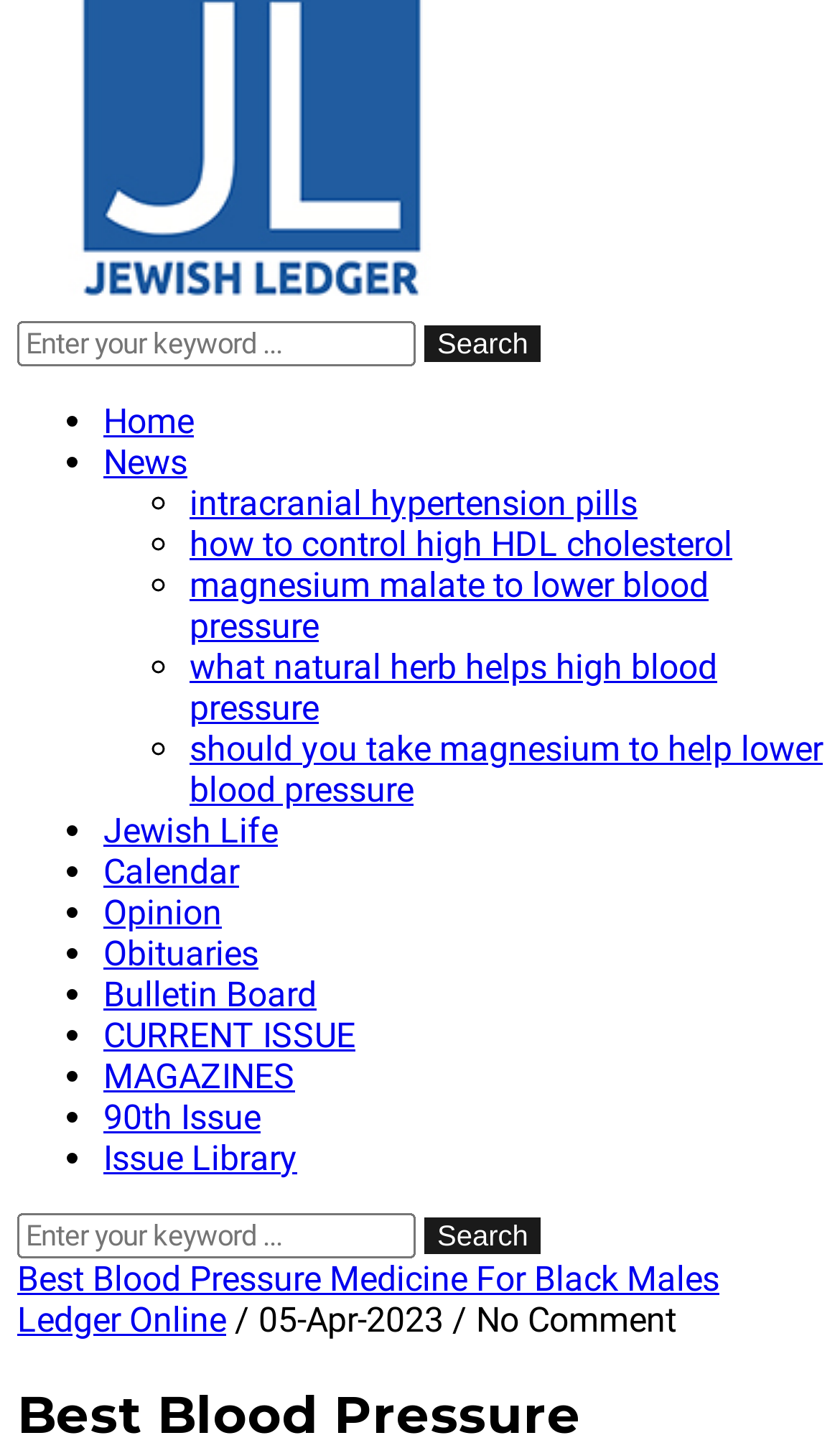What is the date mentioned on the webpage?
Using the image as a reference, give an elaborate response to the question.

The date '05-Apr-2023' is mentioned on the webpage, likely indicating the publication date of an article or the last update date of the webpage.